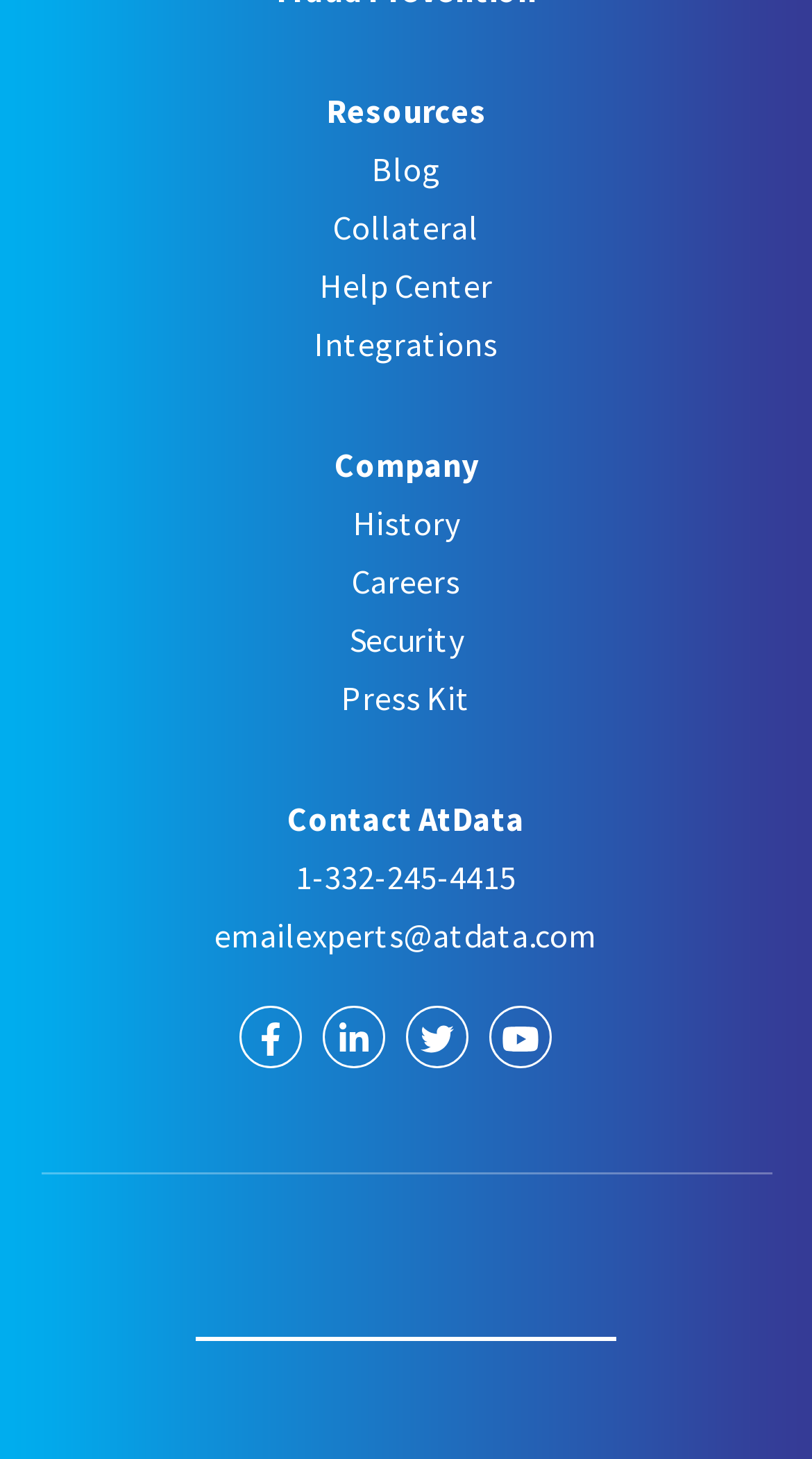Please find the bounding box coordinates of the section that needs to be clicked to achieve this instruction: "Visit AtData on Facebook".

[0.295, 0.69, 0.372, 0.733]